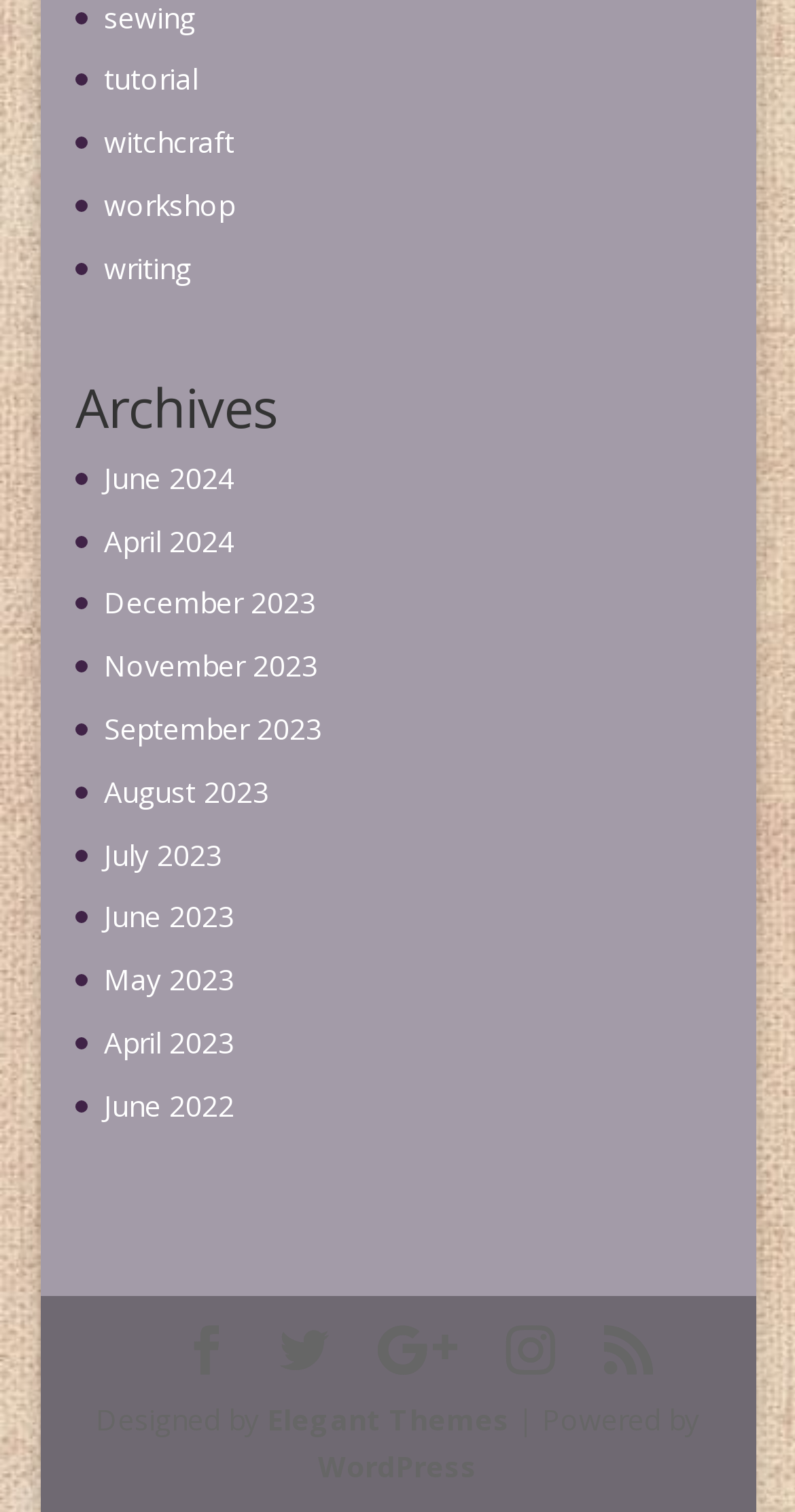How many social media links are at the bottom of the page?
Using the image as a reference, deliver a detailed and thorough answer to the question.

I counted the number of links at the bottom of the page with Unicode characters as their text, which are '', '', '', '', and '', corresponding to IDs 70, 71, 72, 73, and 74, respectively.